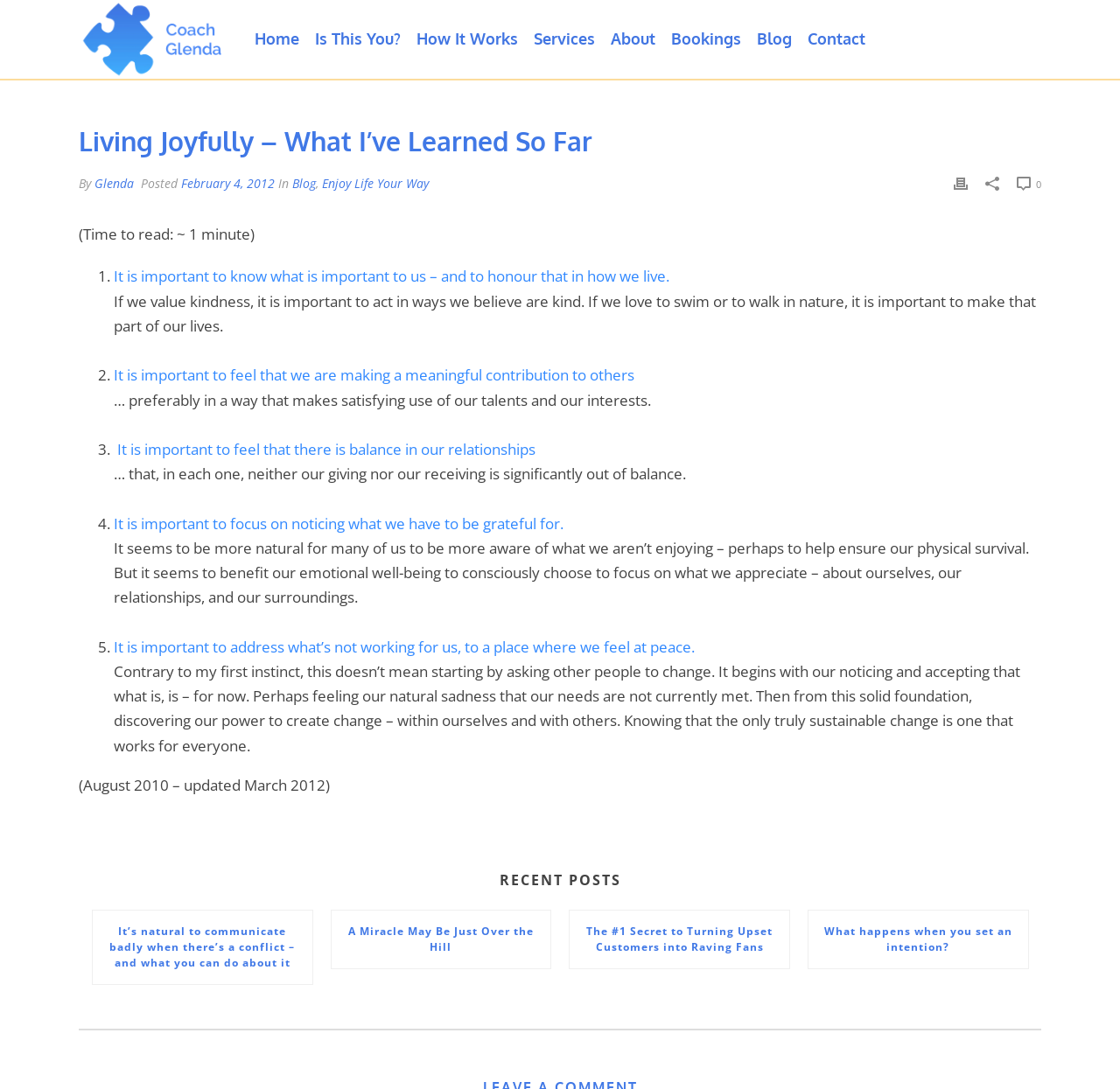What is the date of the last update of the blog post?
Provide a fully detailed and comprehensive answer to the question.

The date of the last update of the blog post is mentioned at the bottom of the page as '(August 2010 – updated March 2012)'.